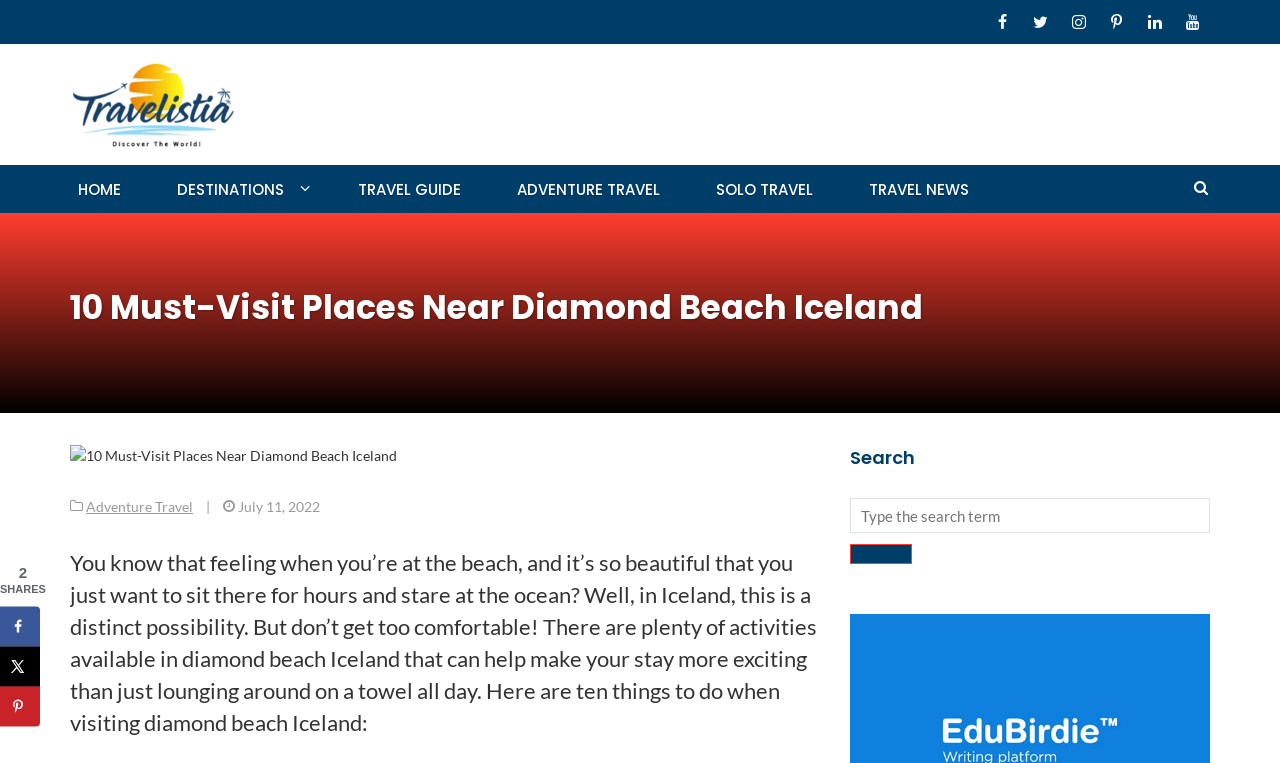Specify the bounding box coordinates of the area that needs to be clicked to achieve the following instruction: "Read the article about Adventure Travel".

[0.067, 0.653, 0.151, 0.675]